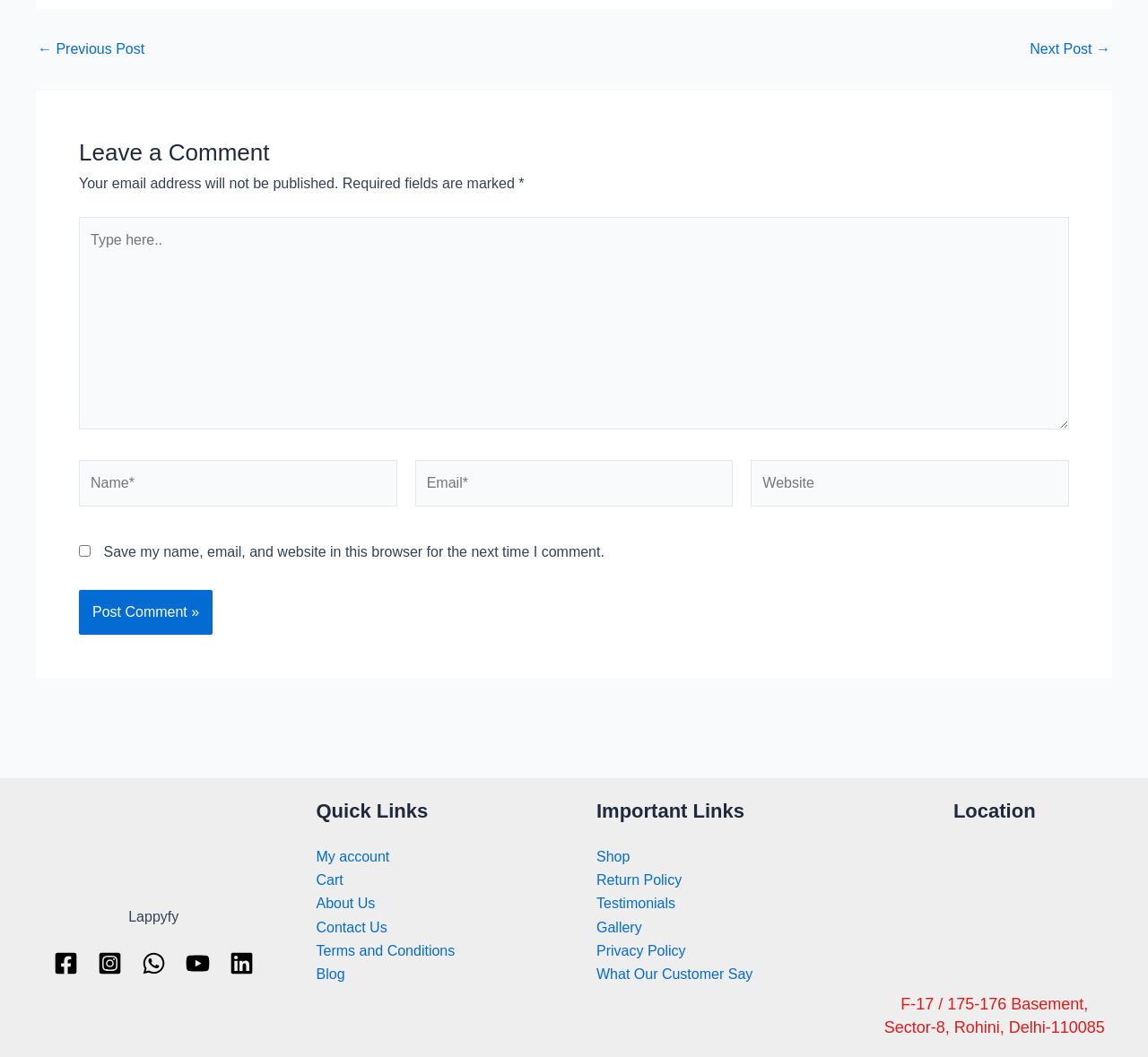Identify the bounding box coordinates for the region to click in order to carry out this instruction: "Click the 'Previous Post' link". Provide the coordinates using four float numbers between 0 and 1, formatted as [left, top, right, bottom].

[0.033, 0.04, 0.126, 0.054]